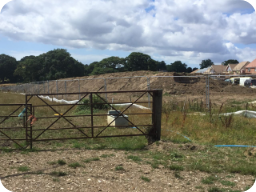What surrounds the construction area? Using the information from the screenshot, answer with a single word or phrase.

Wire fence